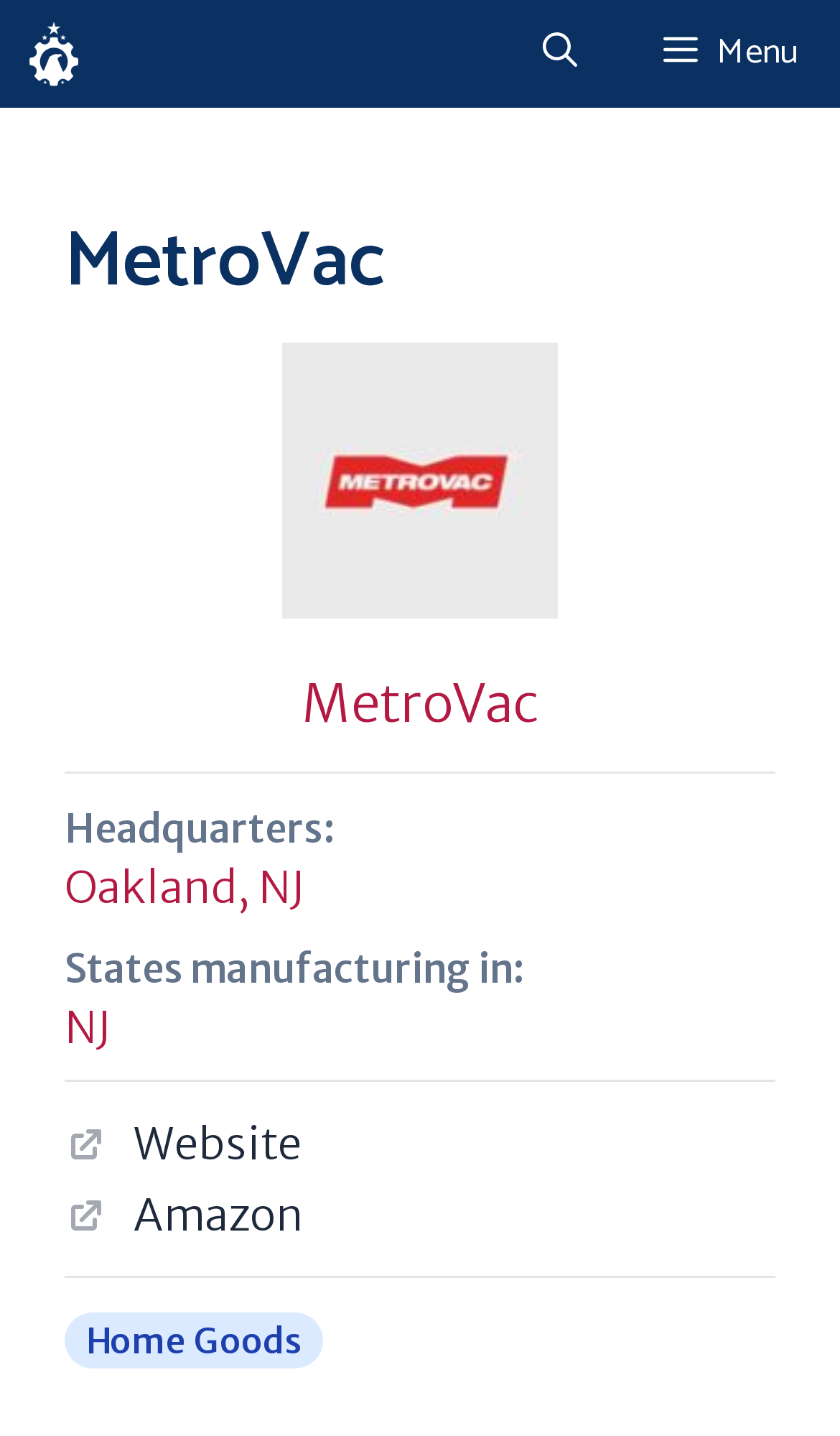From the given element description: "Website", find the bounding box for the UI element. Provide the coordinates as four float numbers between 0 and 1, in the order [left, top, right, bottom].

[0.077, 0.772, 0.923, 0.821]